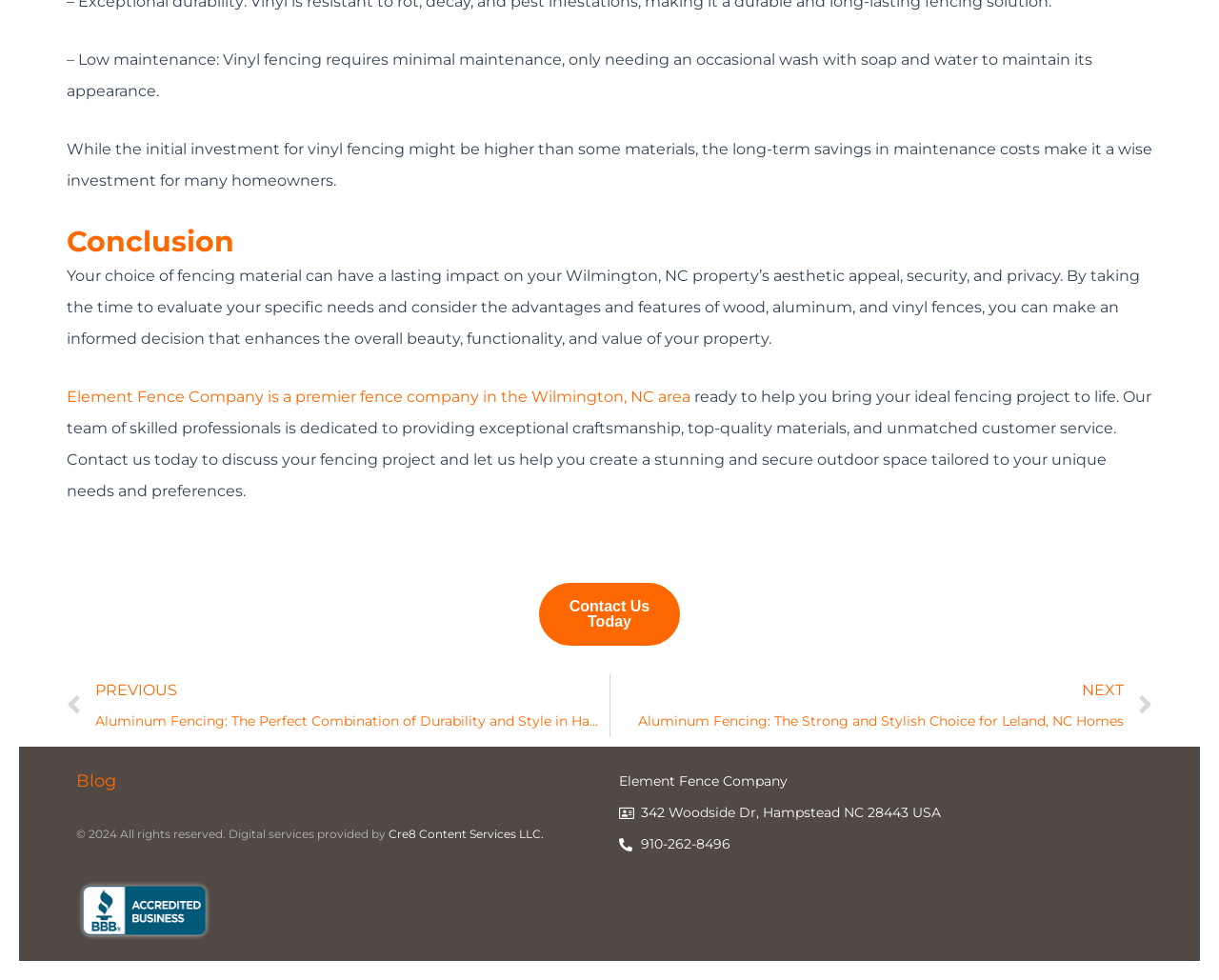What type of fencing material is discussed in the conclusion?
Use the image to give a comprehensive and detailed response to the question.

The conclusion section is identified by the heading 'Conclusion' with bounding box coordinates [0.055, 0.227, 0.945, 0.265]. The text preceding this heading discusses the advantages of vinyl fencing, including its low maintenance requirements.